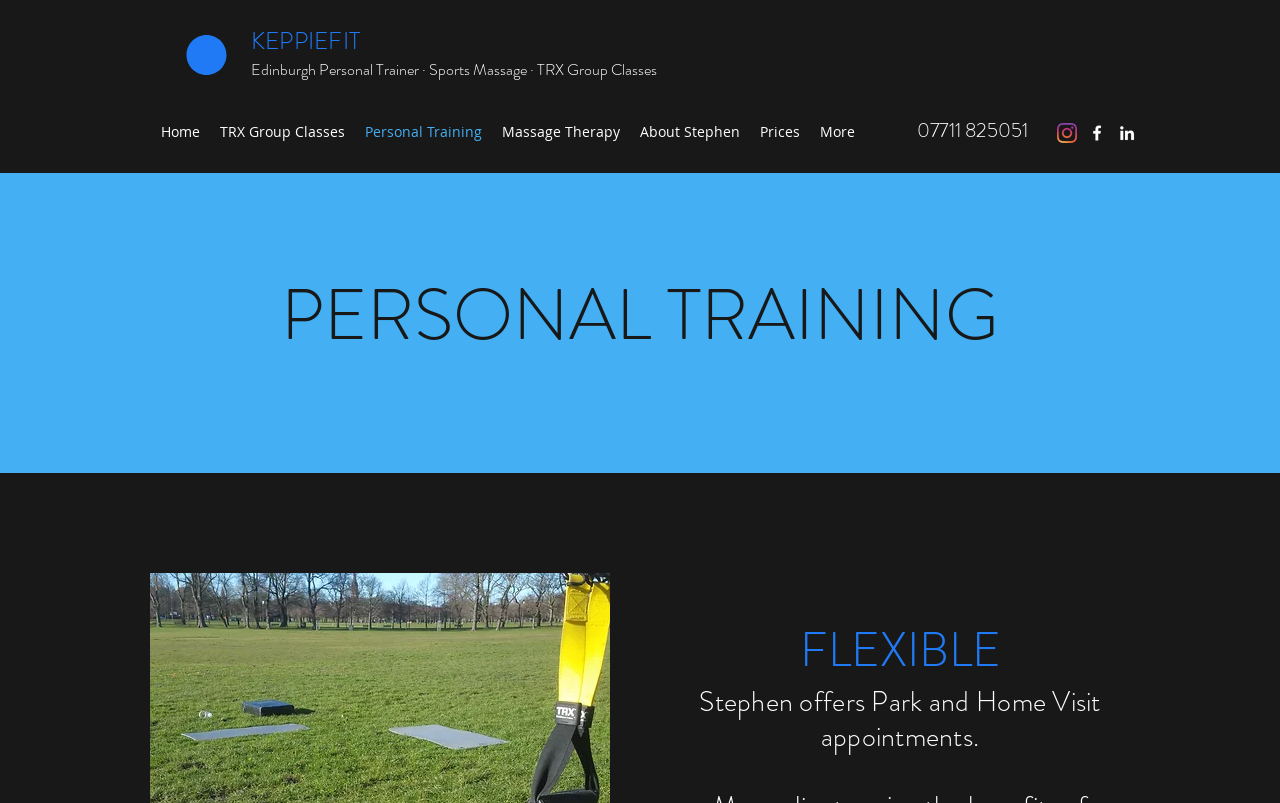What is the second menu item?
Use the image to answer the question with a single word or phrase.

TRX Group Classes